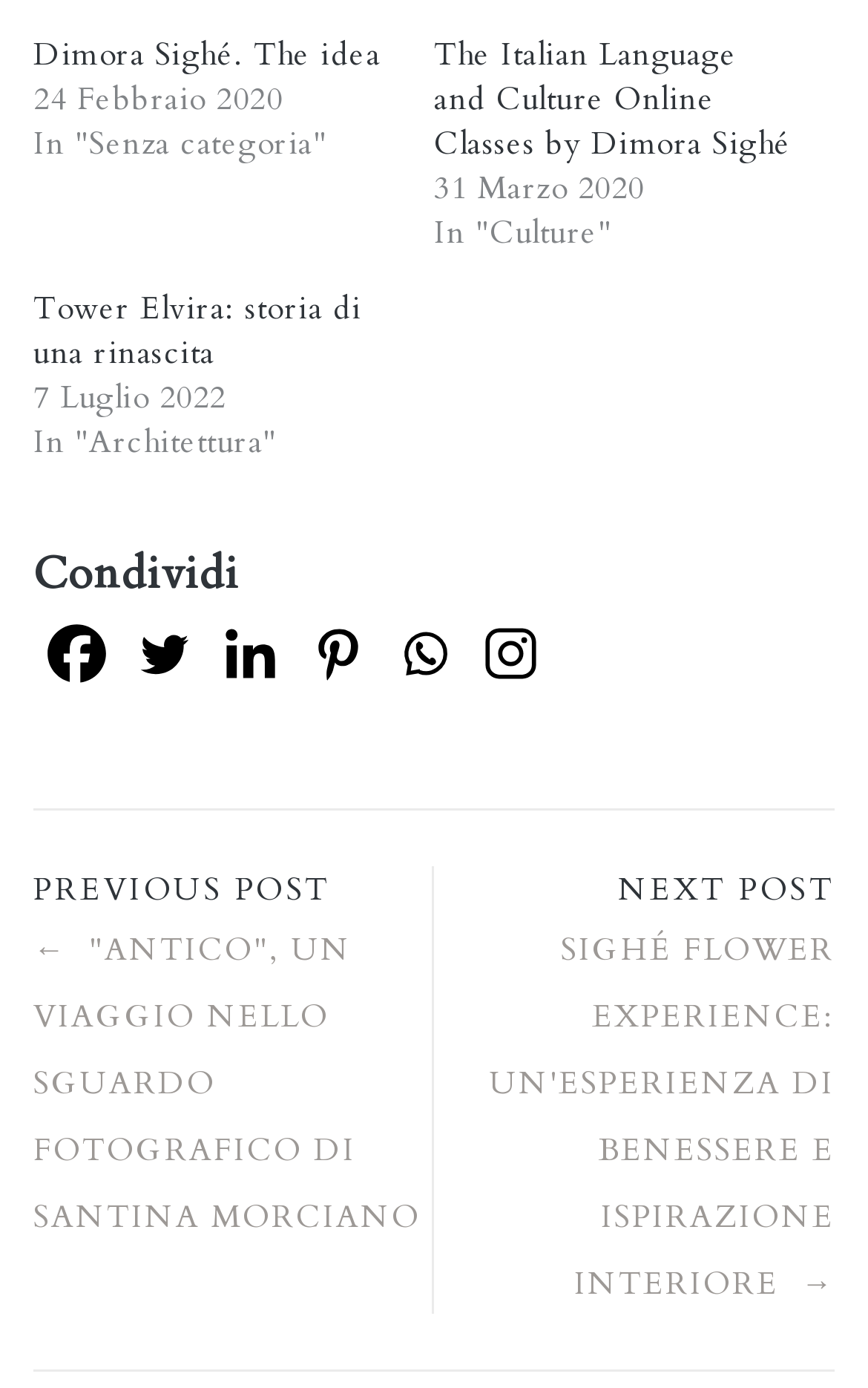Please pinpoint the bounding box coordinates for the region I should click to adhere to this instruction: "Click on the link to read about Dimora Sighé".

[0.038, 0.025, 0.438, 0.055]